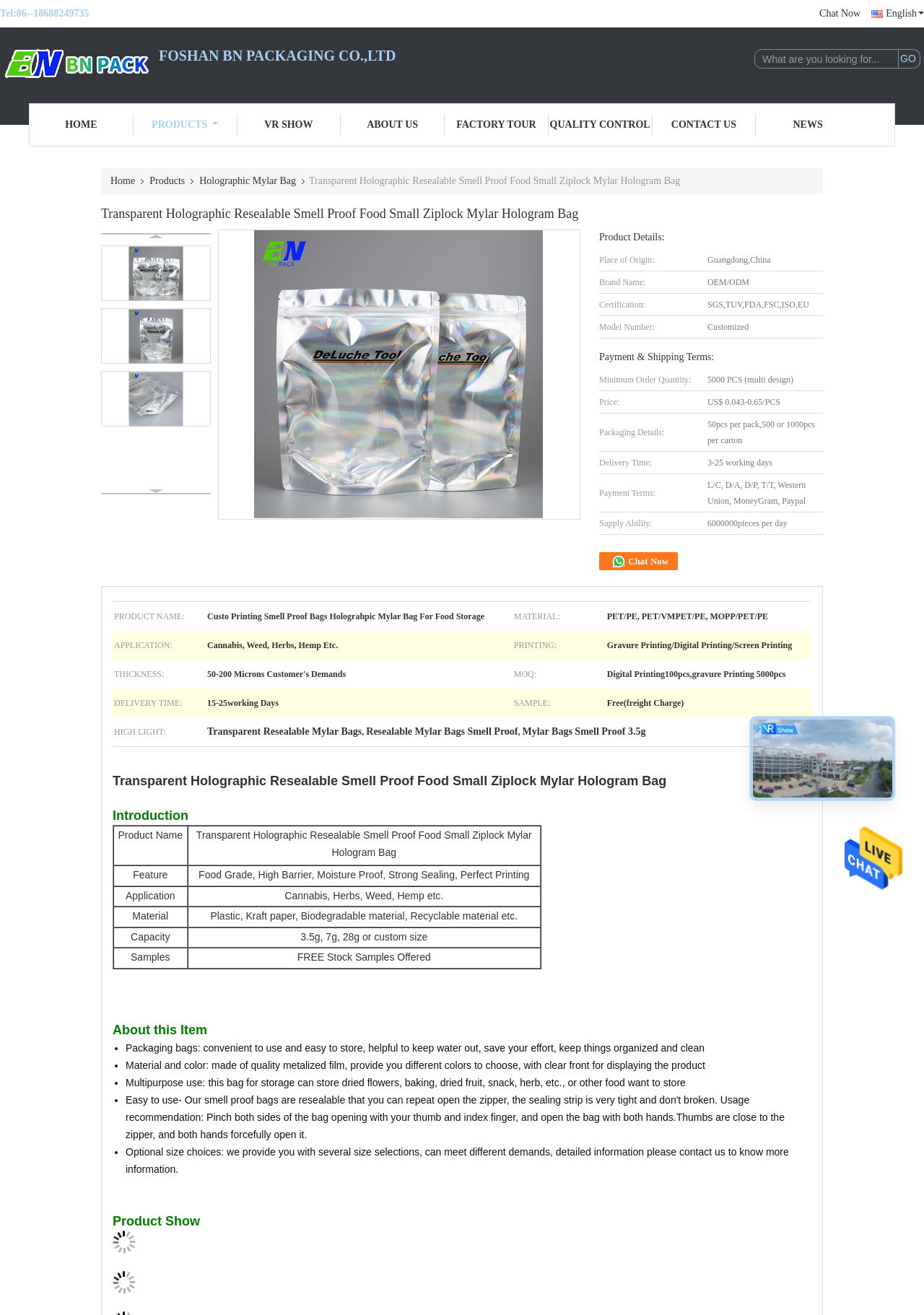Locate the bounding box coordinates of the item that should be clicked to fulfill the instruction: "Get in touch today".

None